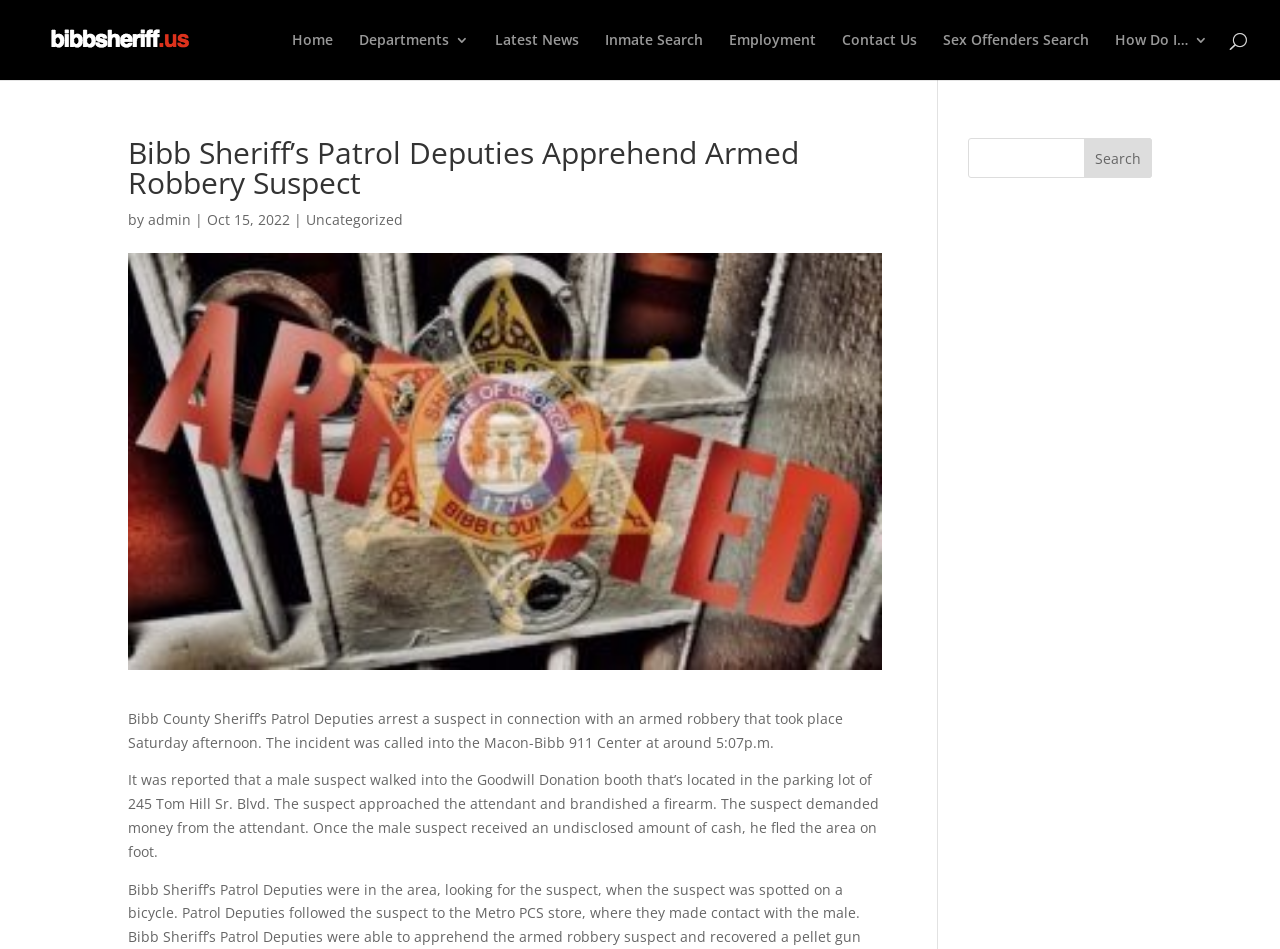Provide your answer in a single word or phrase: 
How many links are in the top navigation menu?

7